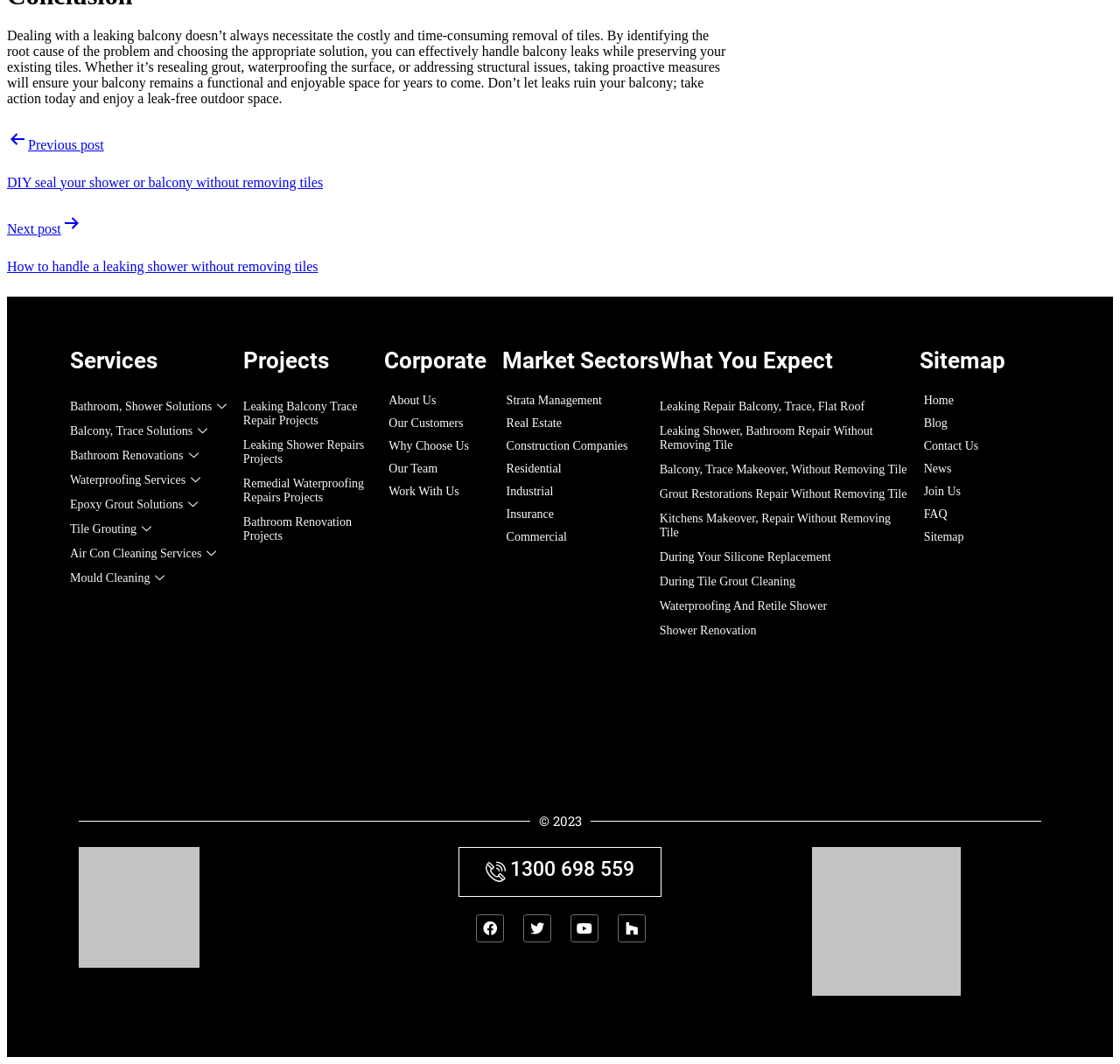Please reply with a single word or brief phrase to the question: 
What is the main topic of this webpage?

Balcony leaks